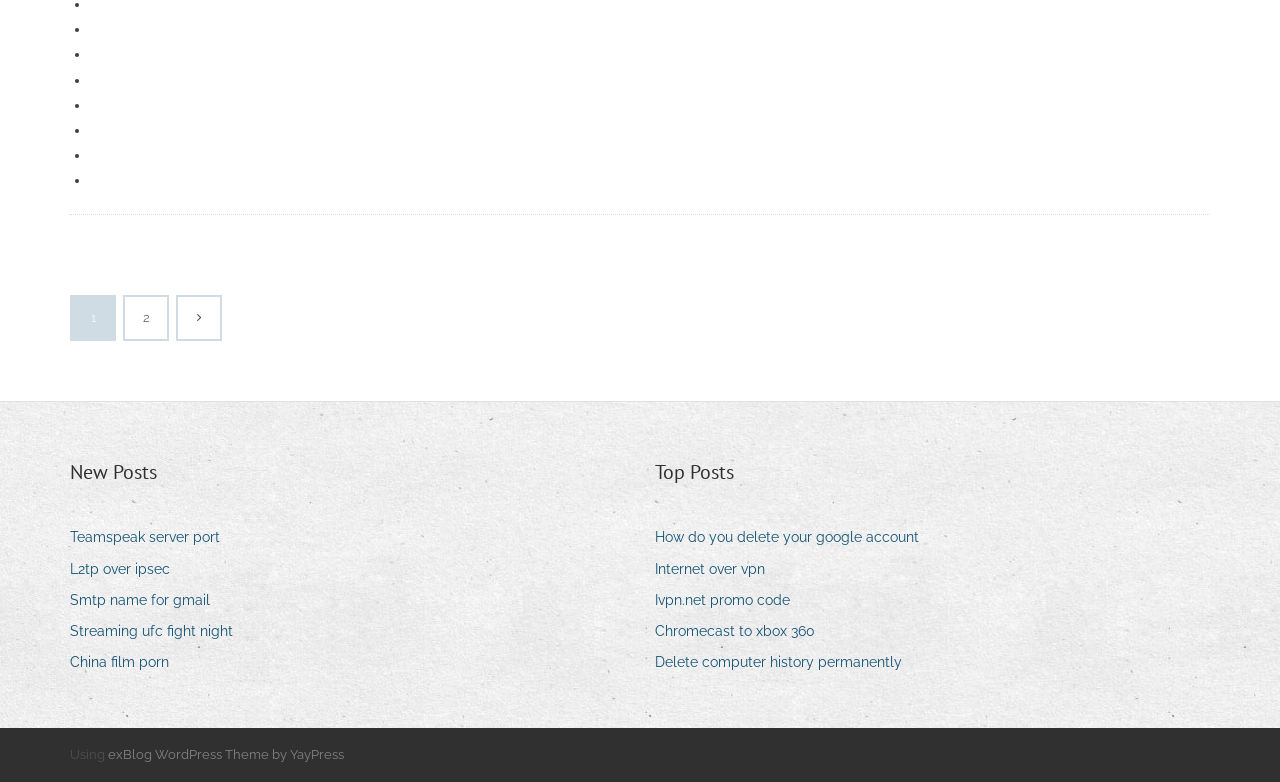Identify the bounding box coordinates of the region that needs to be clicked to carry out this instruction: "Read the new post about Teamspeak server port". Provide these coordinates as four float numbers ranging from 0 to 1, i.e., [left, top, right, bottom].

[0.055, 0.671, 0.184, 0.705]